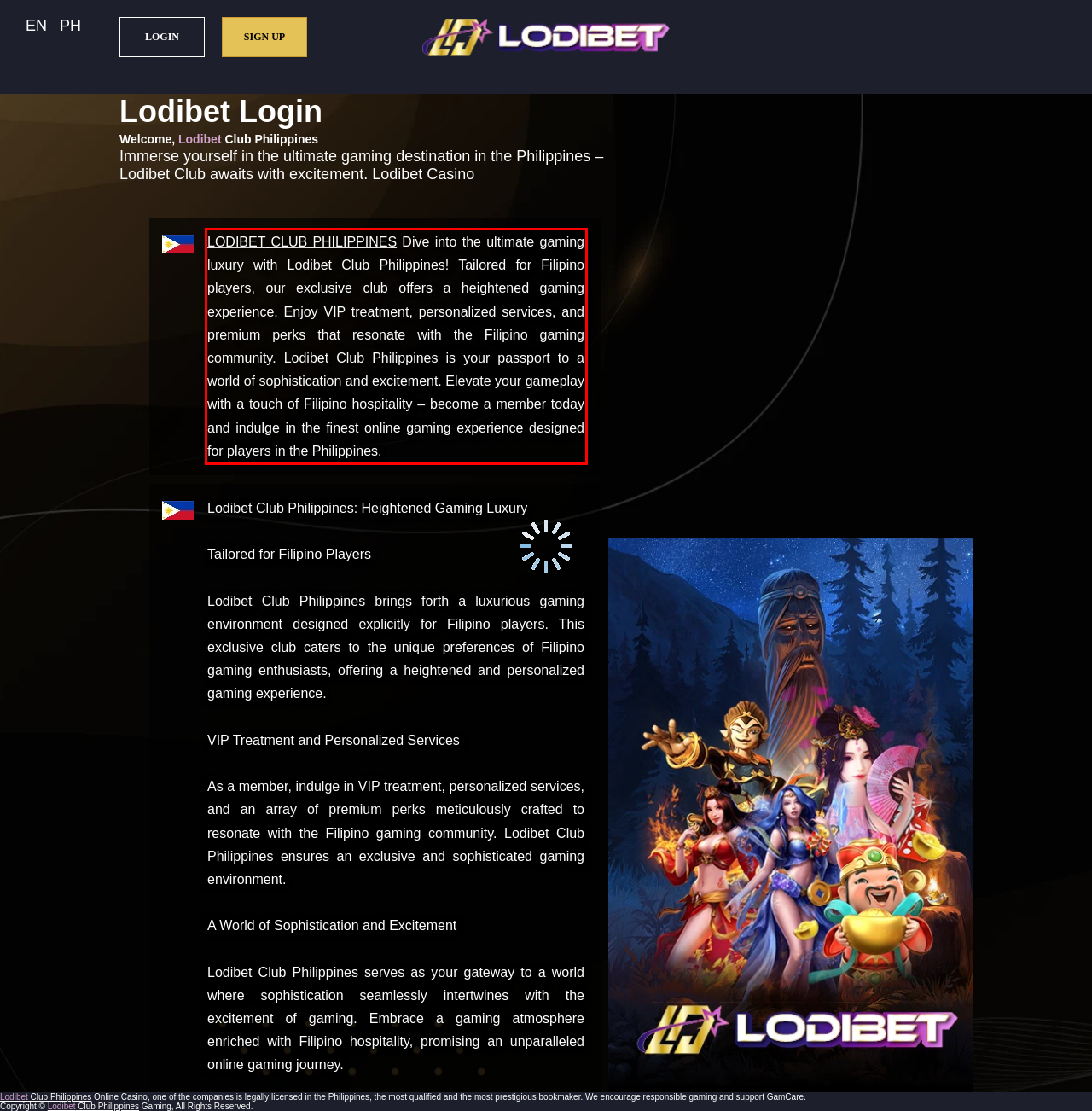You are given a screenshot with a red rectangle. Identify and extract the text within this red bounding box using OCR.

LODIBET CLUB PHILIPPINES Dive into the ultimate gaming luxury with Lodibet Club Philippines! Tailored for Filipino players, our exclusive club offers a heightened gaming experience. Enjoy VIP treatment, personalized services, and premium perks that resonate with the Filipino gaming community. Lodibet Club Philippines is your passport to a world of sophistication and excitement. Elevate your gameplay with a touch of Filipino hospitality – become a member today and indulge in the finest online gaming experience designed for players in the Philippines.